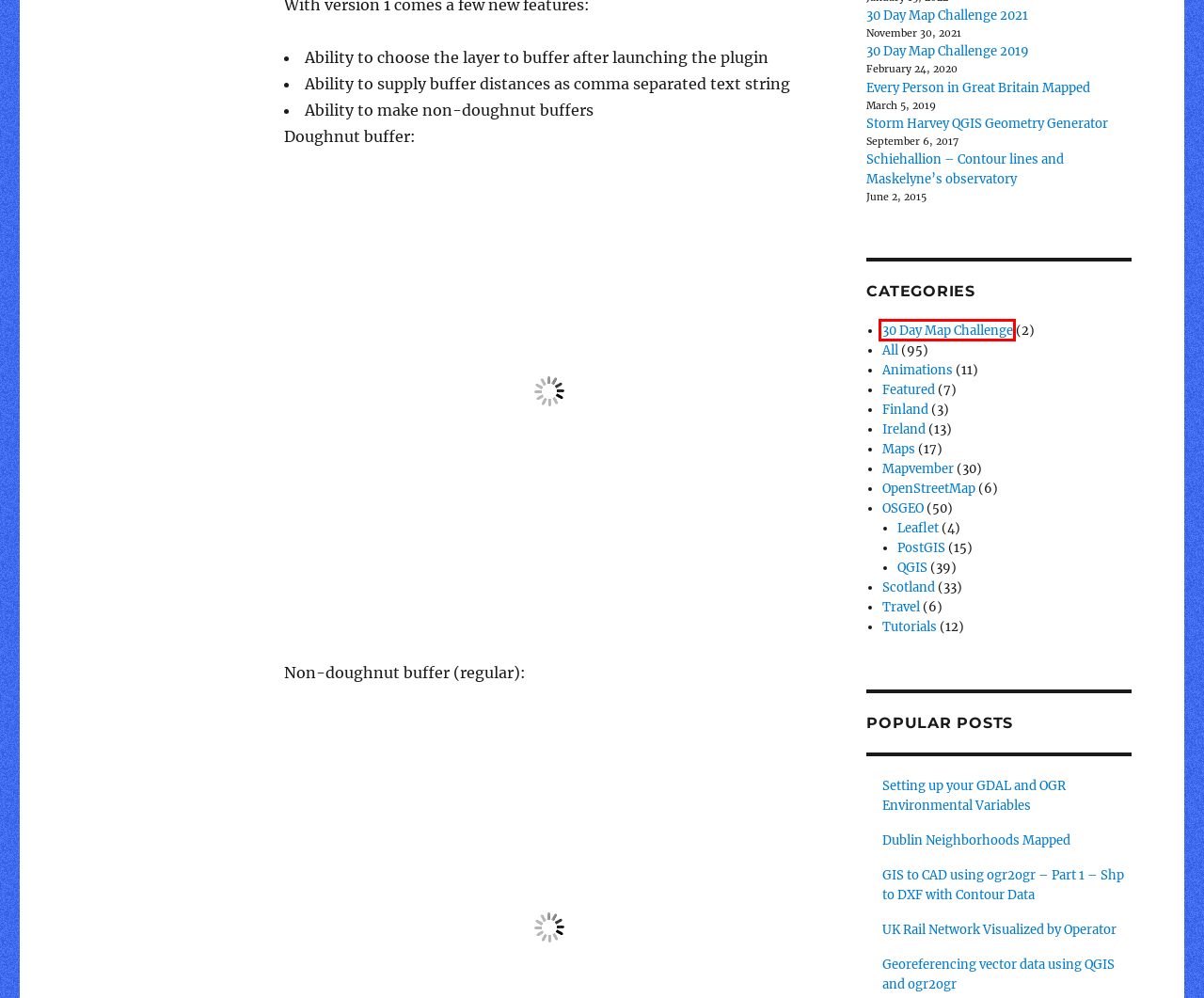Given a screenshot of a webpage with a red bounding box, please pick the webpage description that best fits the new webpage after clicking the element inside the bounding box. Here are the candidates:
A. Setting up your GDAL and OGR Environmental Variables – GISforThought
B. Georeferencing vector data using QGIS and ogr2ogr – GISforThought
C. Leaflet – GISforThought
D. Schiehallion – Contour lines and Maskelyne’s observatory – GISforThought
E. 30 Day Map Challenge – GISforThought
F. OpenStreetMap – GISforThought
G. Finland – GISforThought
H. UK Rail Network Visualized by Operator – GISforThought

E